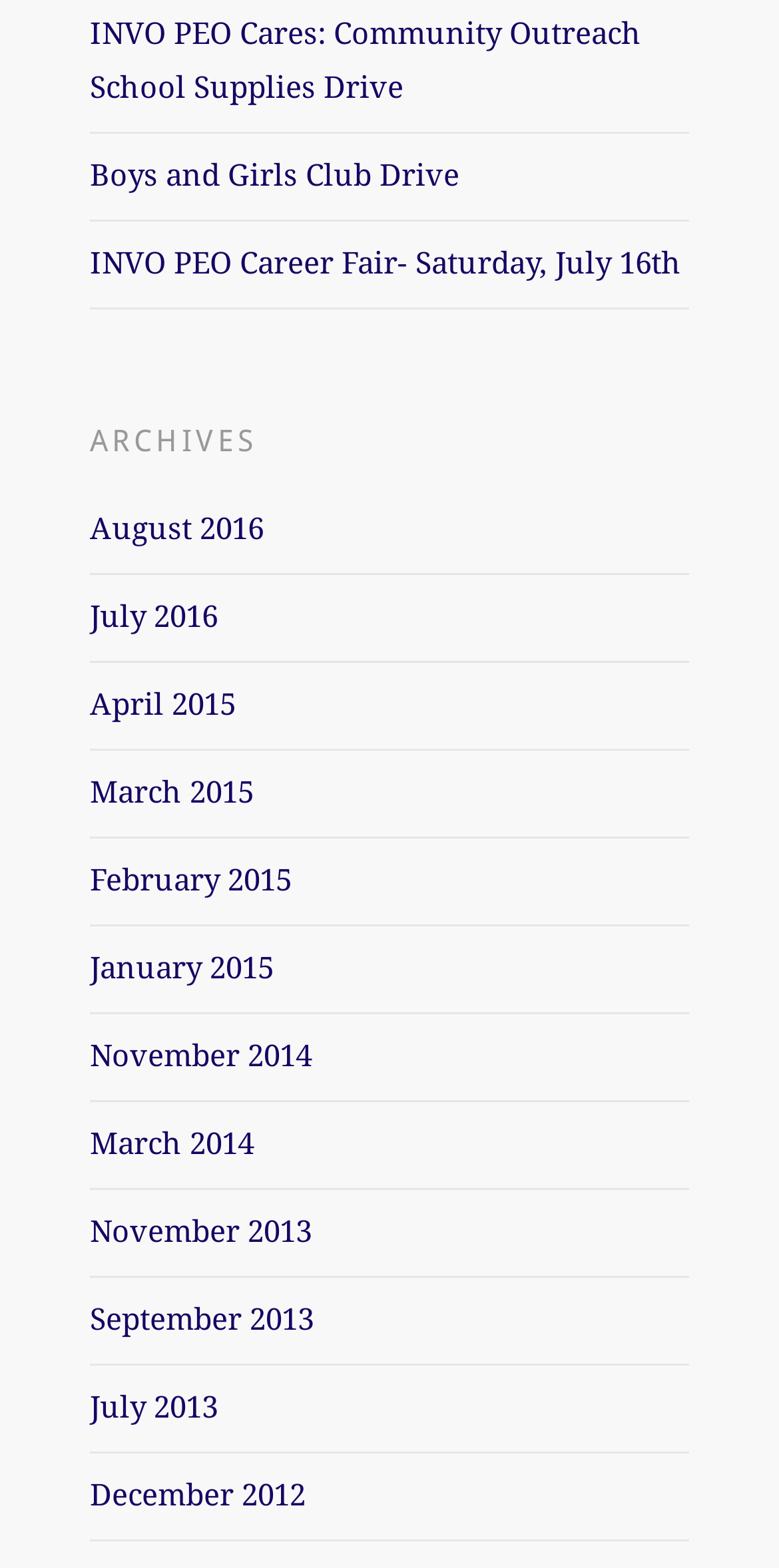Indicate the bounding box coordinates of the element that needs to be clicked to satisfy the following instruction: "View December 2012 archives". The coordinates should be four float numbers between 0 and 1, i.e., [left, top, right, bottom].

[0.115, 0.942, 0.392, 0.965]